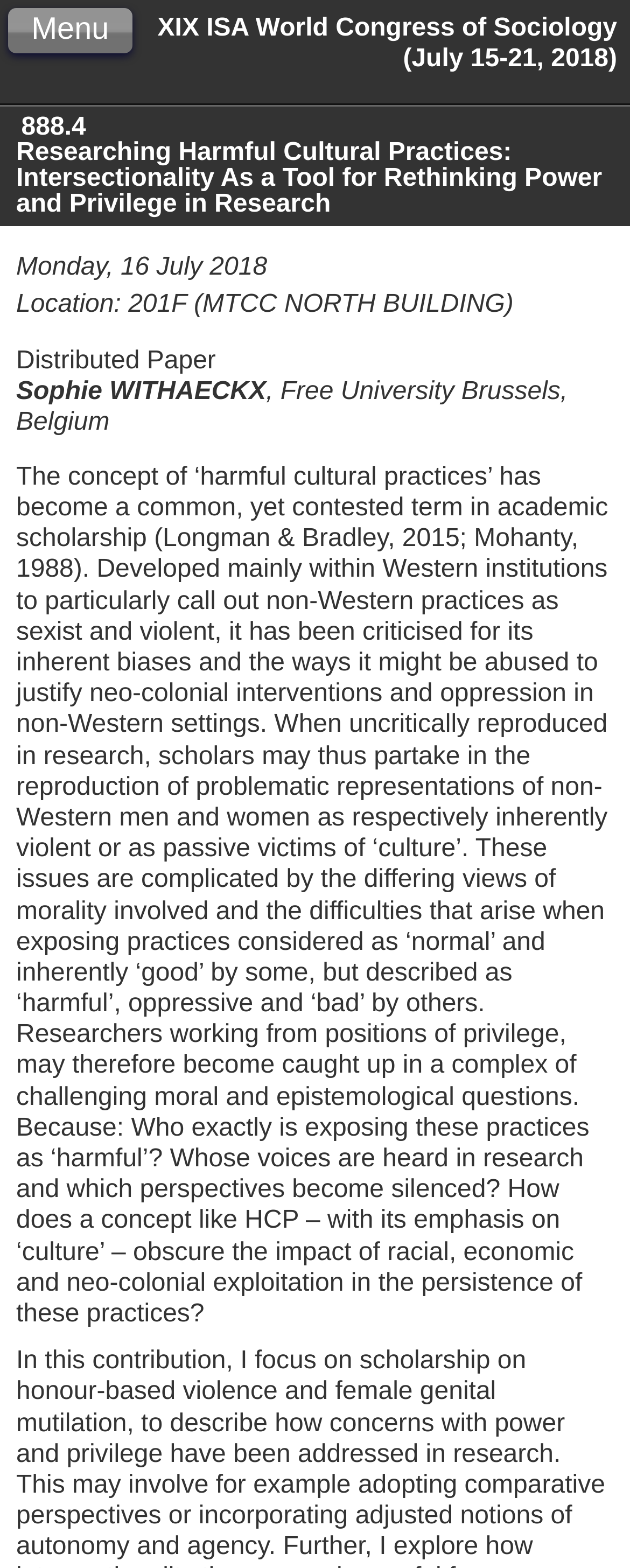Identify the title of the webpage and provide its text content.

XIX ISA World Congress of Sociology (July 15-21, 2018)